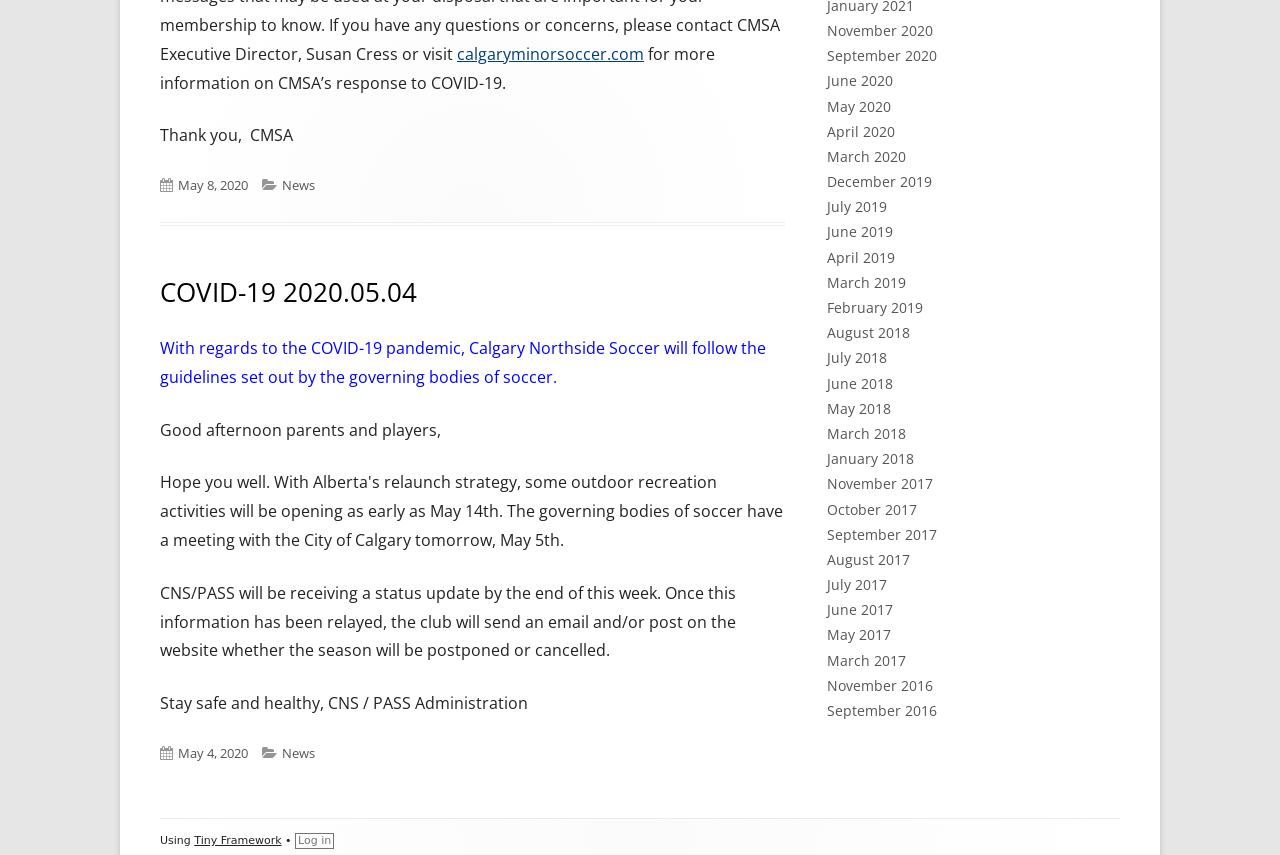Pinpoint the bounding box coordinates of the area that should be clicked to complete the following instruction: "view news categorized as COVID-19 2020.05.04". The coordinates must be given as four float numbers between 0 and 1, i.e., [left, top, right, bottom].

[0.125, 0.32, 0.326, 0.362]